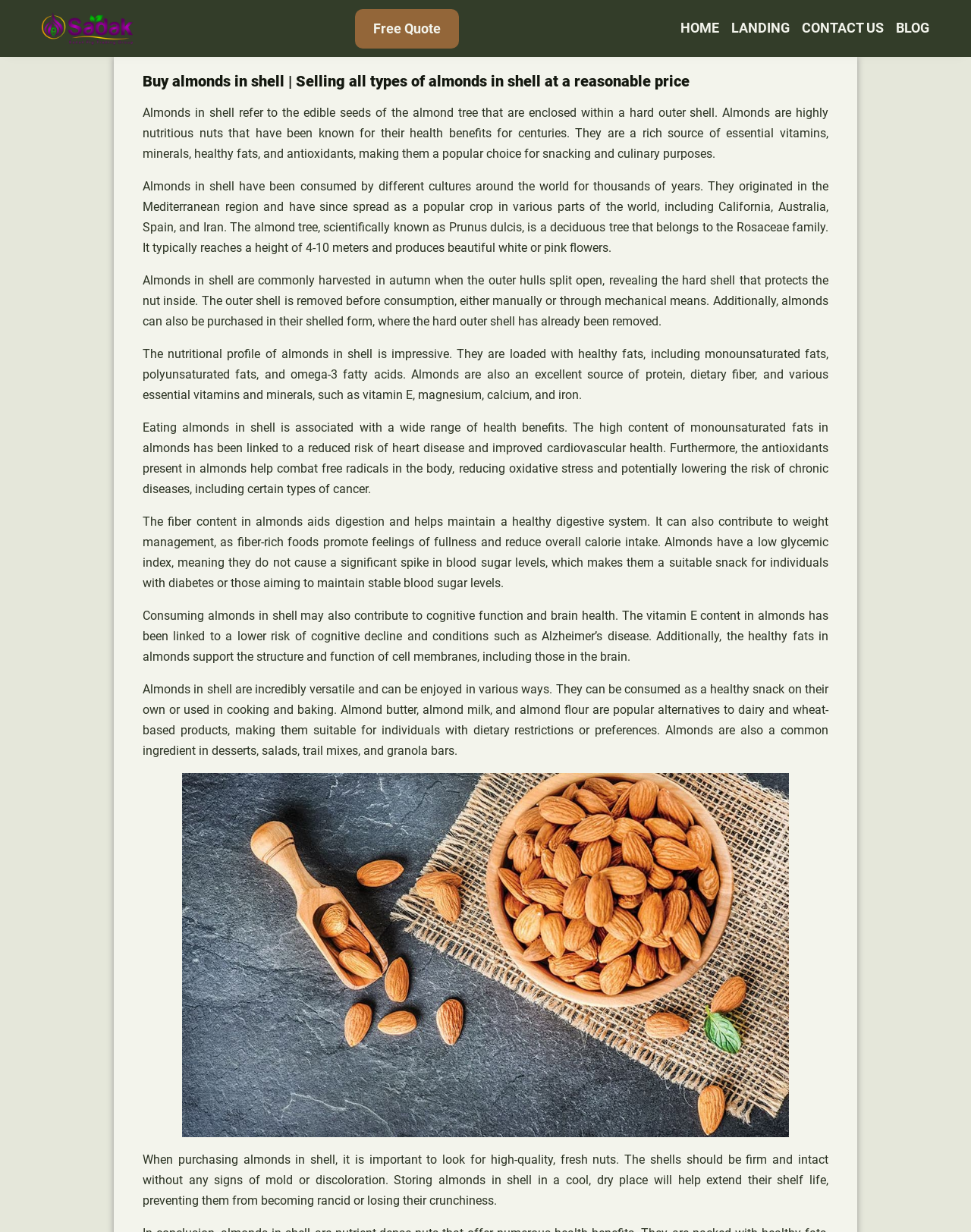Provide the bounding box coordinates of the UI element this sentence describes: "Home".

[0.701, 0.014, 0.741, 0.032]